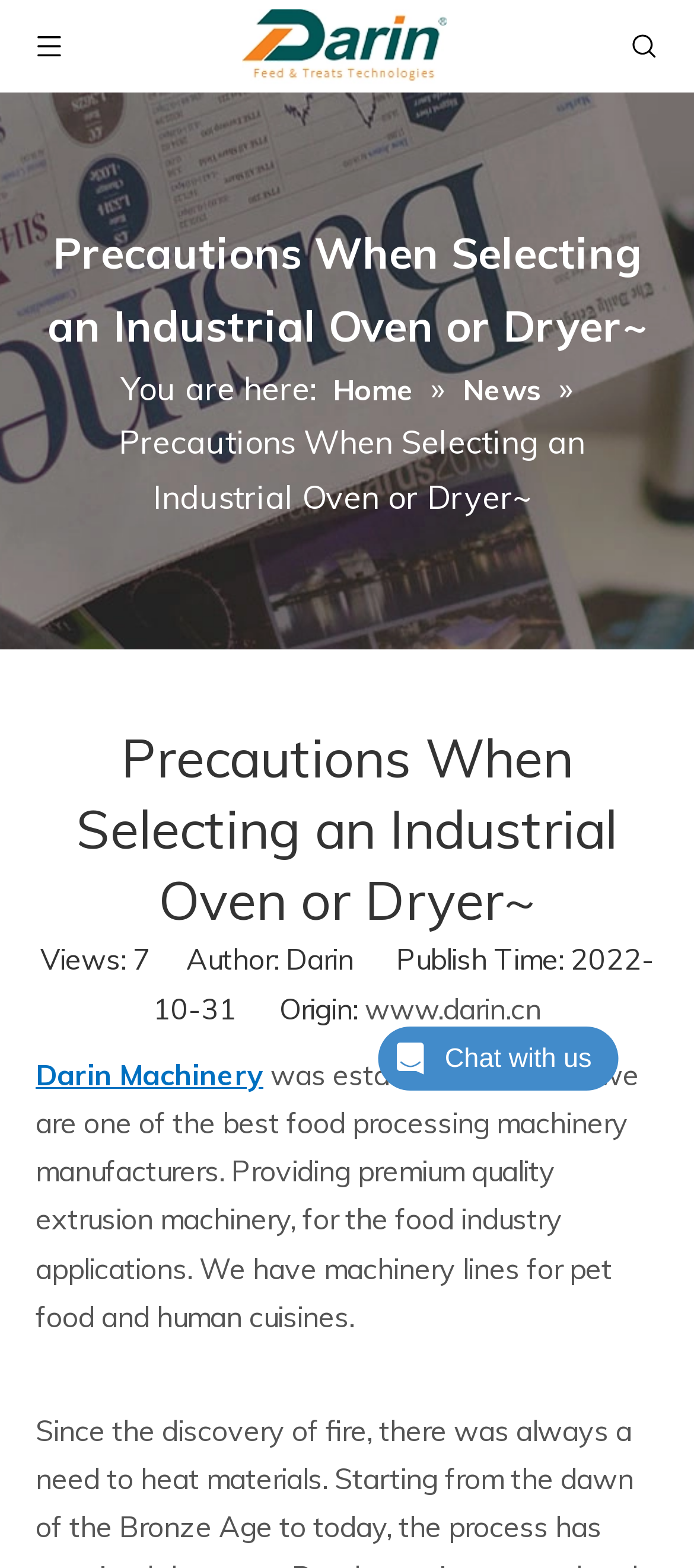Offer an extensive depiction of the webpage and its key elements.

This webpage appears to be an article or blog post about "Precautions When Selecting an Industrial Oven or Dryer" by Darin. At the top, there is a logo image on the left and a "Chat with us" button on the right. Below the logo, there is a navigation menu with links to "Home" and "News".

The main content of the article is divided into sections. The title "Precautions When Selecting an Industrial Oven or Dryer~" is displayed prominently in the middle of the page. Below the title, there is a brief introduction or summary of the article.

On the right side of the page, there is a sidebar with a "Rich Text Editor" and a button with an icon. Above the sidebar, there is a link to an external website.

At the bottom of the page, there is a section with metadata about the article, including the author, publication date, and origin. There are also links to the website "www.darin.cn" and "Darin Machinery". A brief description of Darin Machinery is provided, stating that it is a food processing machinery manufacturer established in 2011.

There are several images scattered throughout the page, but their content is not specified.